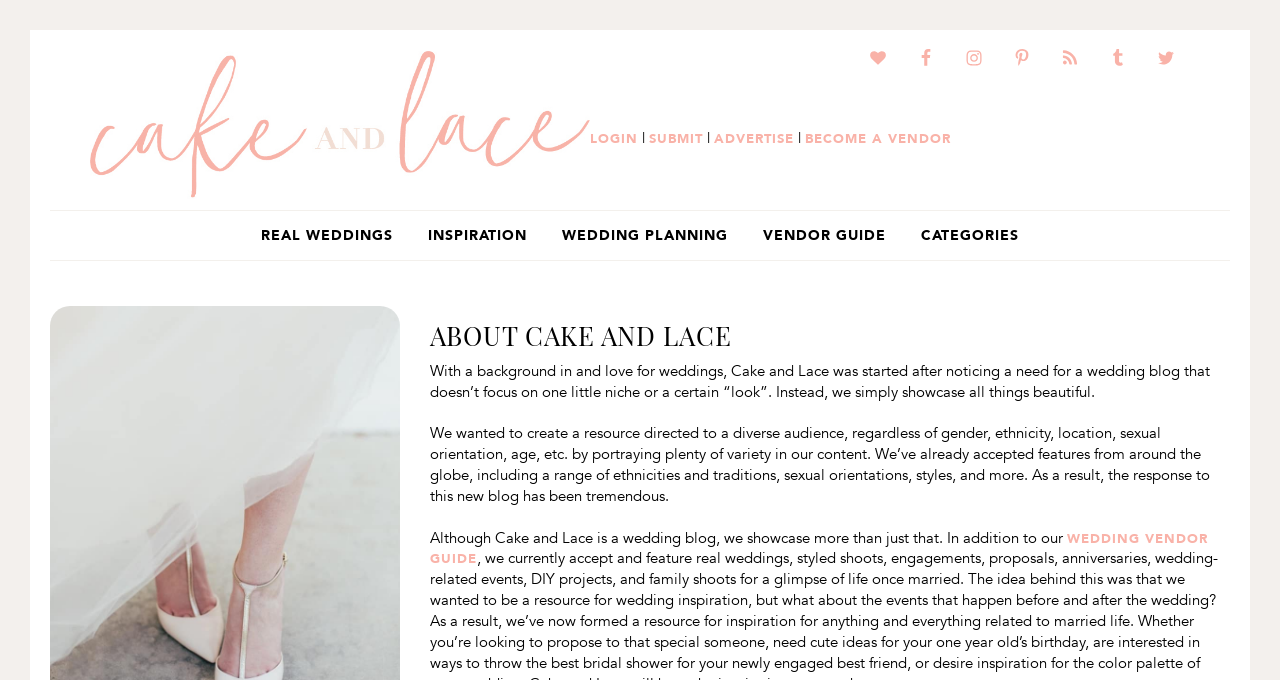Show the bounding box coordinates of the region that should be clicked to follow the instruction: "Click on the 'REAL WEDDINGS' link."

[0.192, 0.315, 0.319, 0.379]